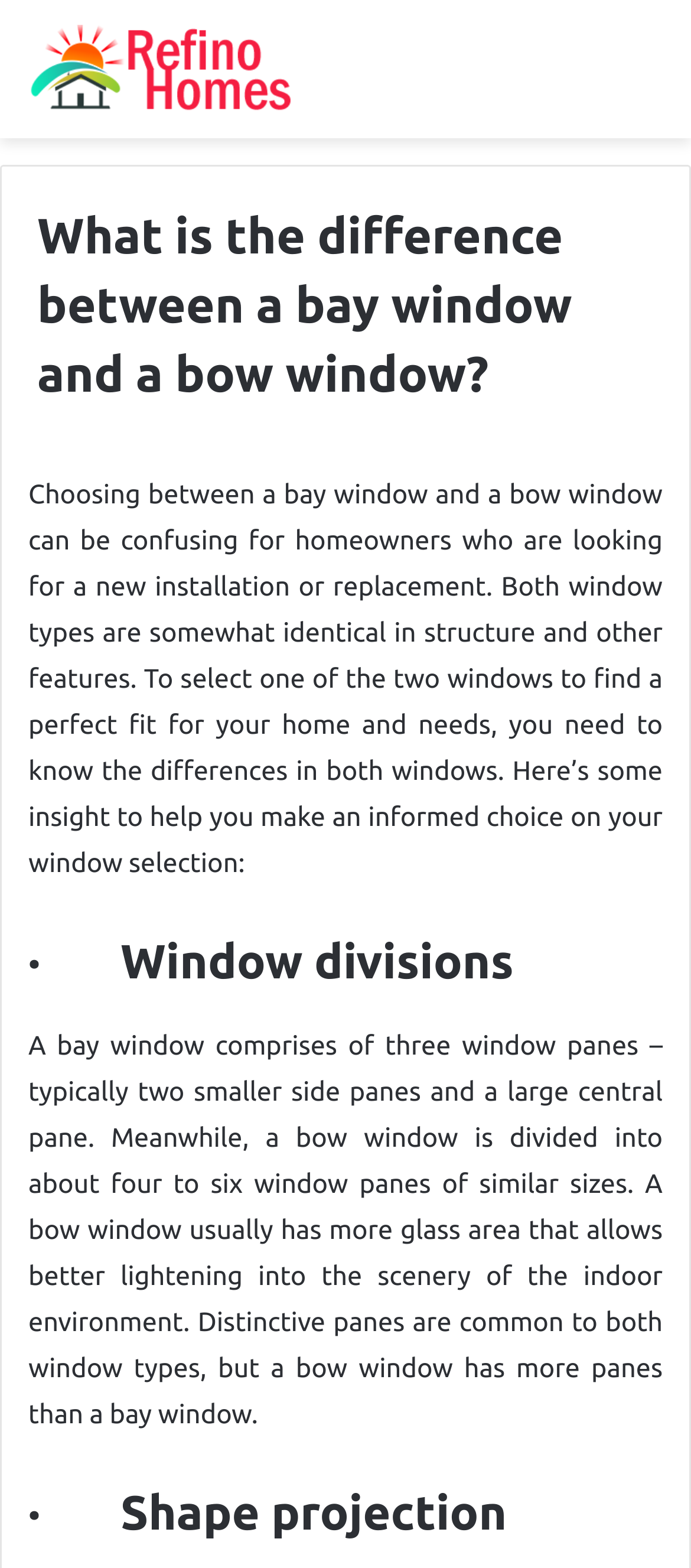Give a concise answer of one word or phrase to the question: 
What is the purpose of knowing the differences between bay and bow windows?

To make an informed choice